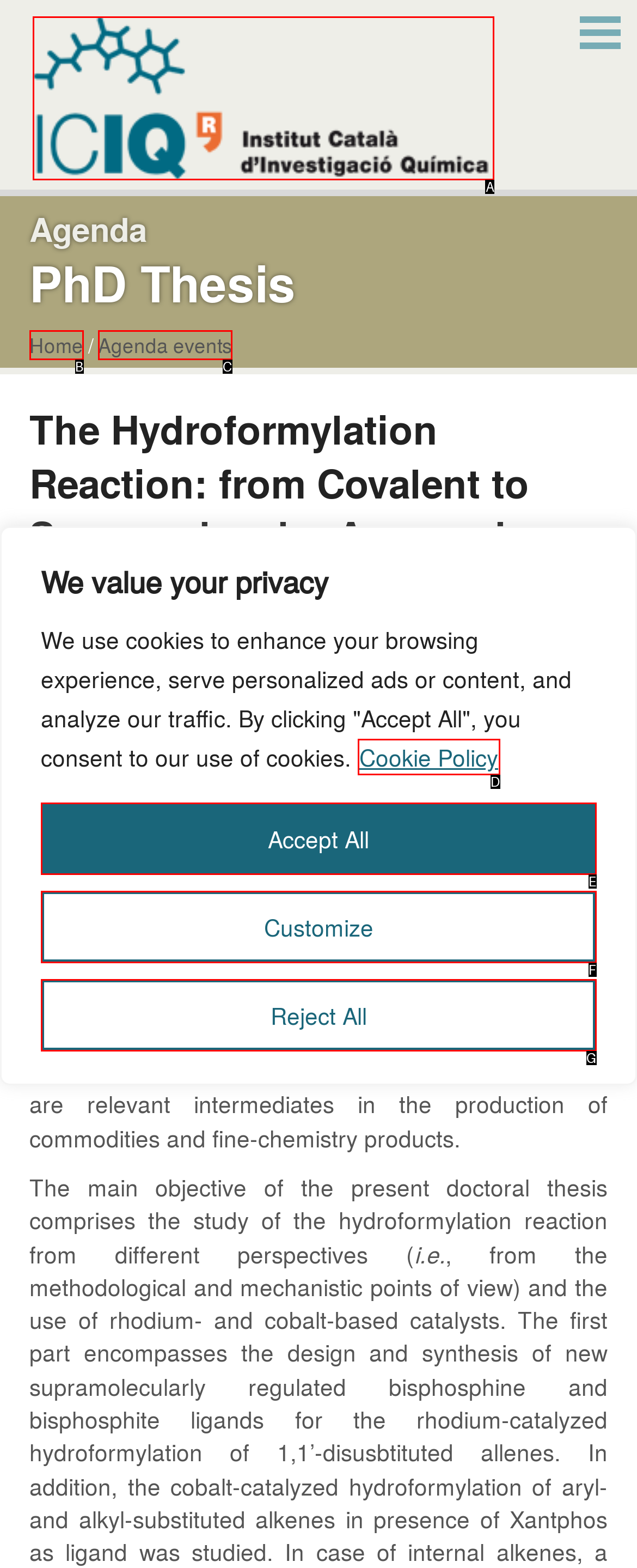Select the appropriate option that fits: Accept All
Reply with the letter of the correct choice.

E